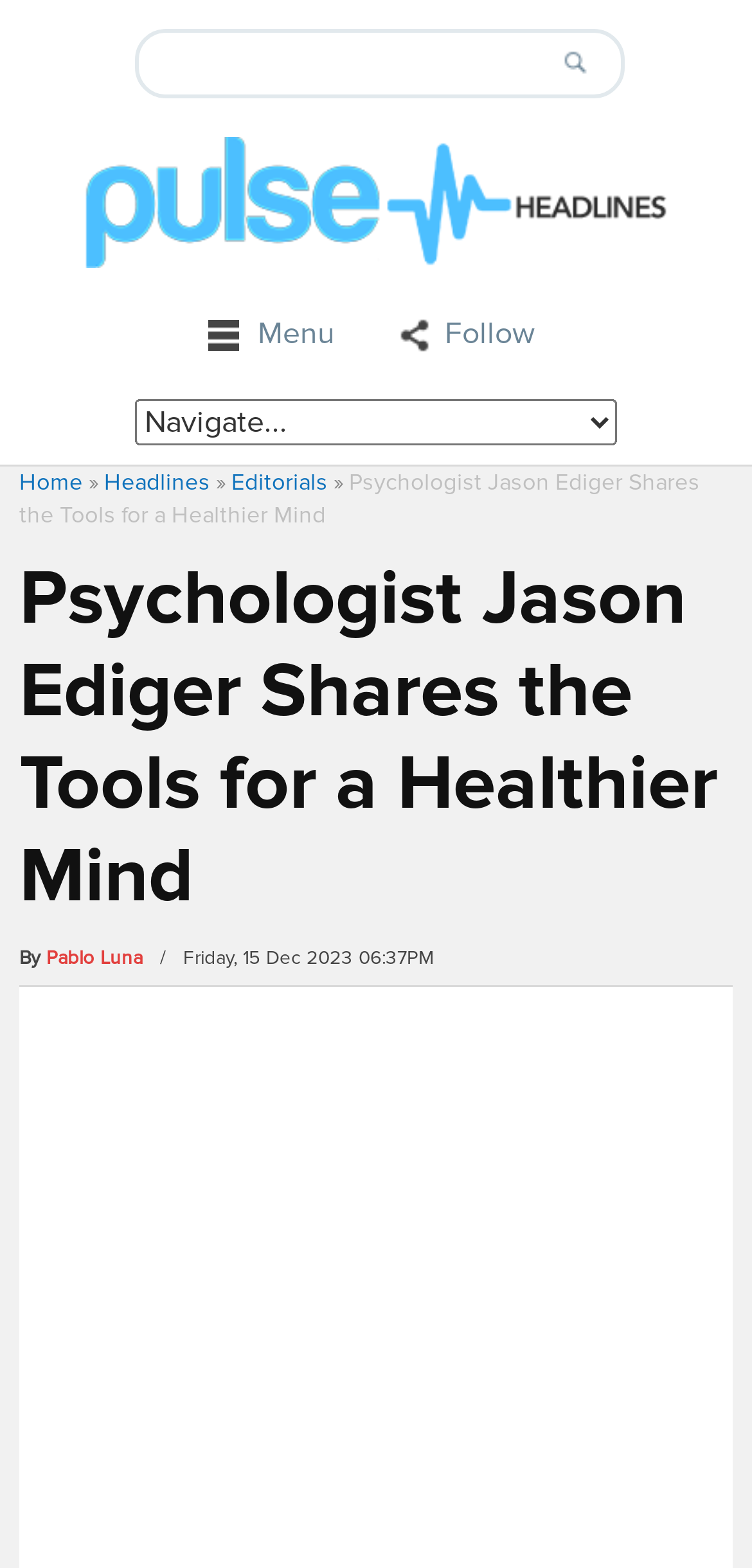Give a one-word or one-phrase response to the question: 
What is the name of the psychologist?

Jason Ediger